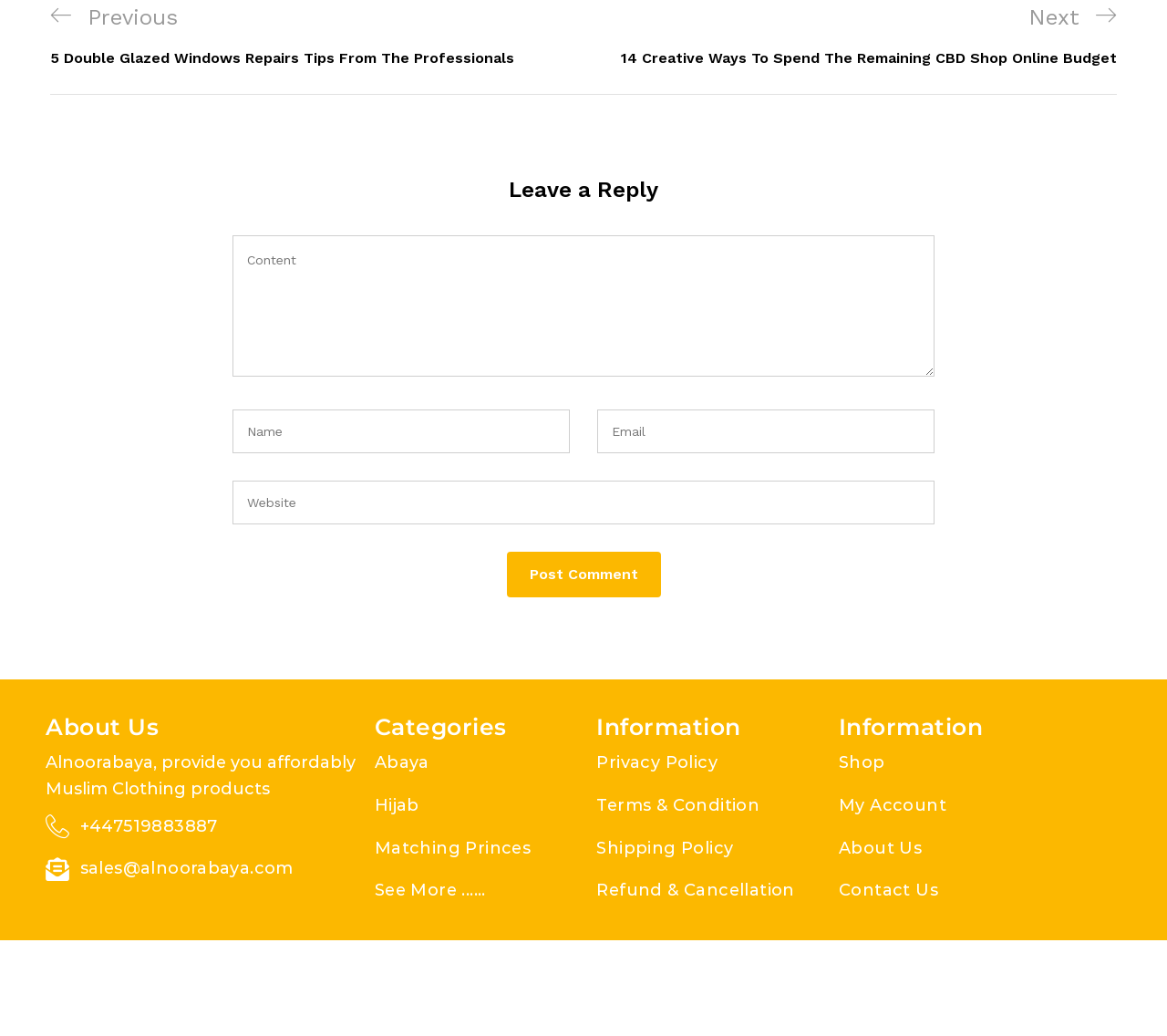Bounding box coordinates are specified in the format (top-left x, top-left y, bottom-right x, bottom-right y). All values are floating point numbers bounded between 0 and 1. Please provide the bounding box coordinate of the region this sentence describes: Shop

[0.719, 0.724, 0.96, 0.749]